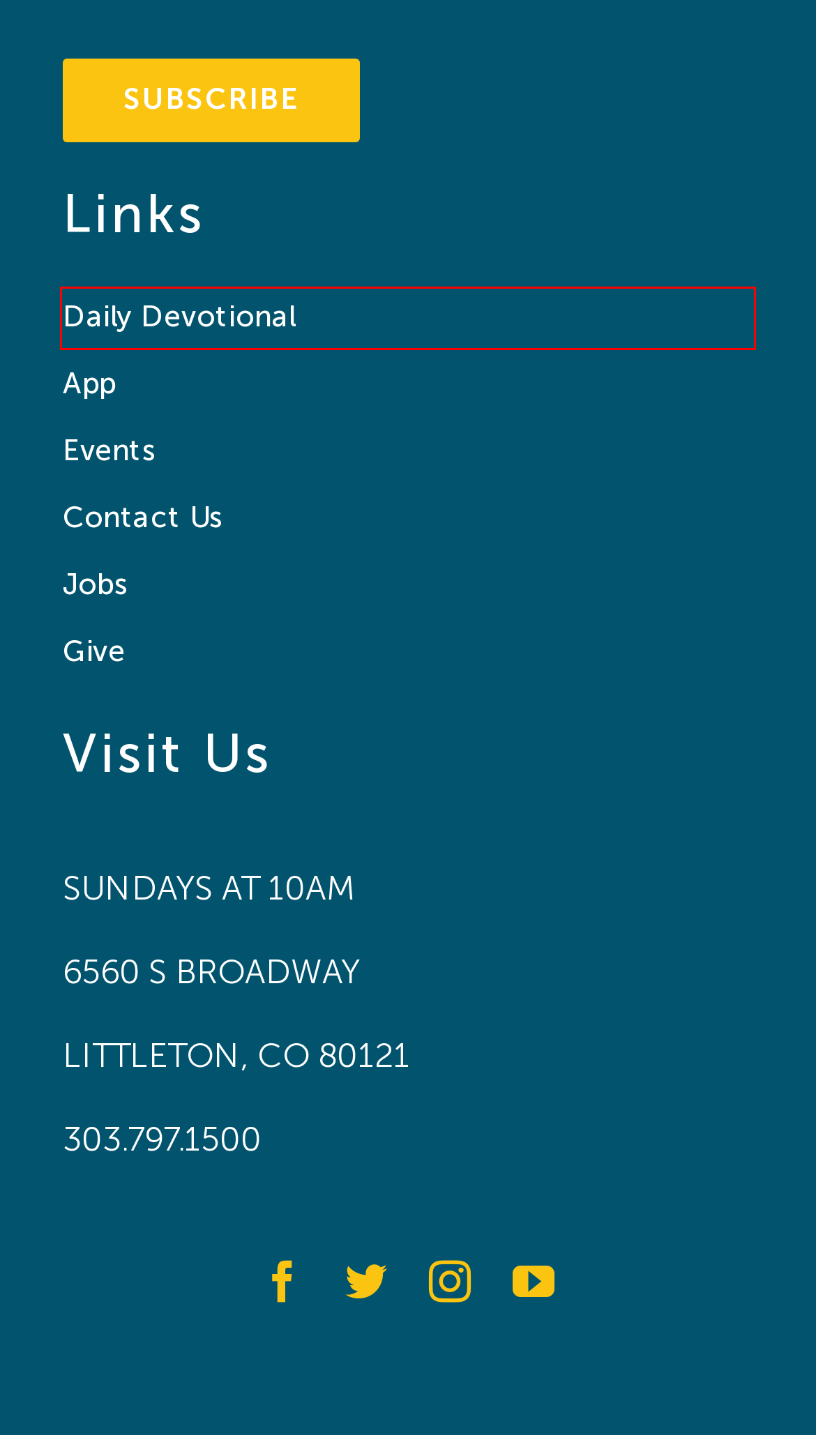You are provided with a screenshot of a webpage containing a red rectangle bounding box. Identify the webpage description that best matches the new webpage after the element in the bounding box is clicked. Here are the potential descriptions:
A. Daily Devotionals – South Fellowship Church
B. Jobs – South Fellowship Church
C. Contact Us – South Fellowship Church
D. Subscribe to our Enewsletter
E. Who We Are – South Fellowship Church
F. South Fellowship Church
G. Impossible Promise – South Fellowship Church
H. Church Center

A